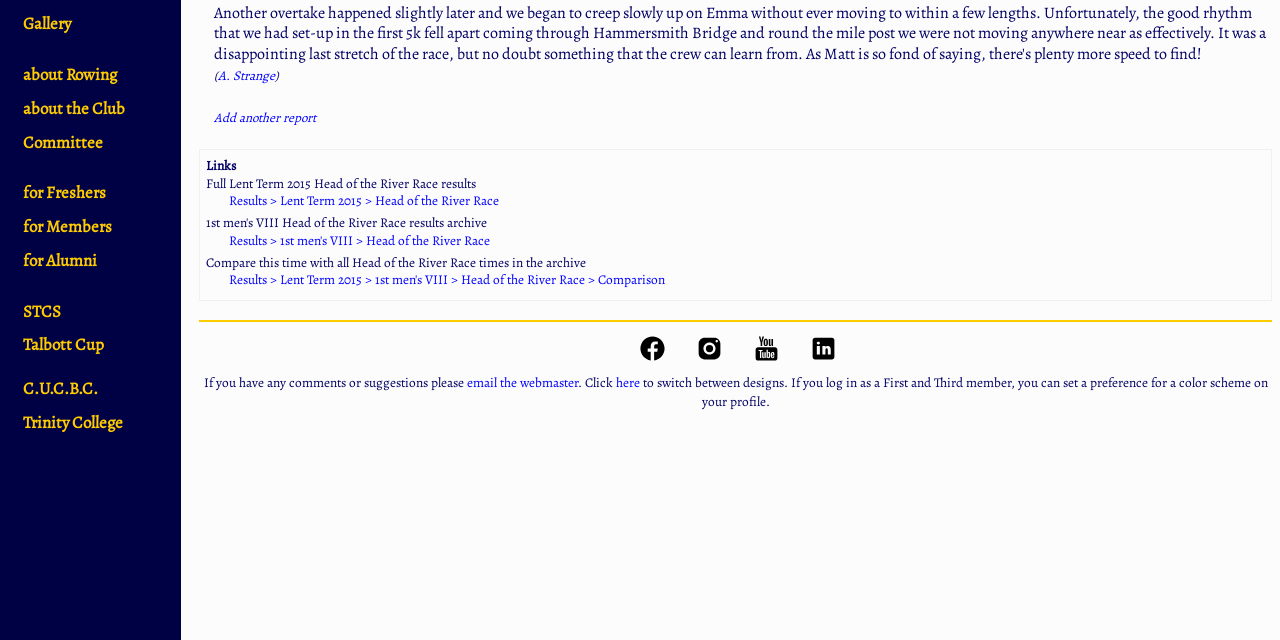Please provide the bounding box coordinates for the UI element as described: "for Alumni". The coordinates must be four floats between 0 and 1, represented as [left, top, right, bottom].

[0.012, 0.38, 0.083, 0.433]